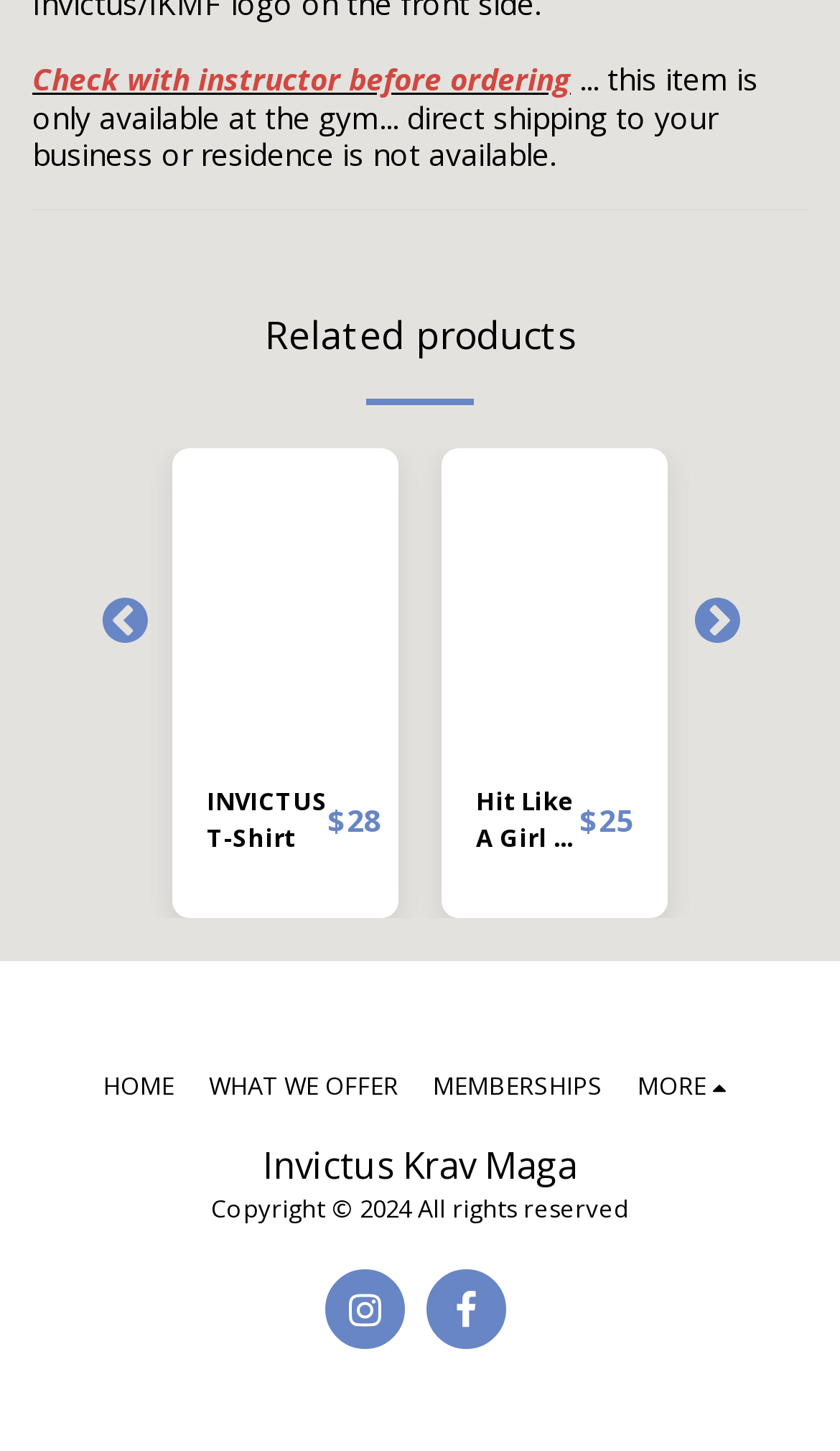Pinpoint the bounding box coordinates of the clickable element to carry out the following instruction: "Check Invictus T-Shirt details."

[0.179, 0.309, 0.5, 0.632]